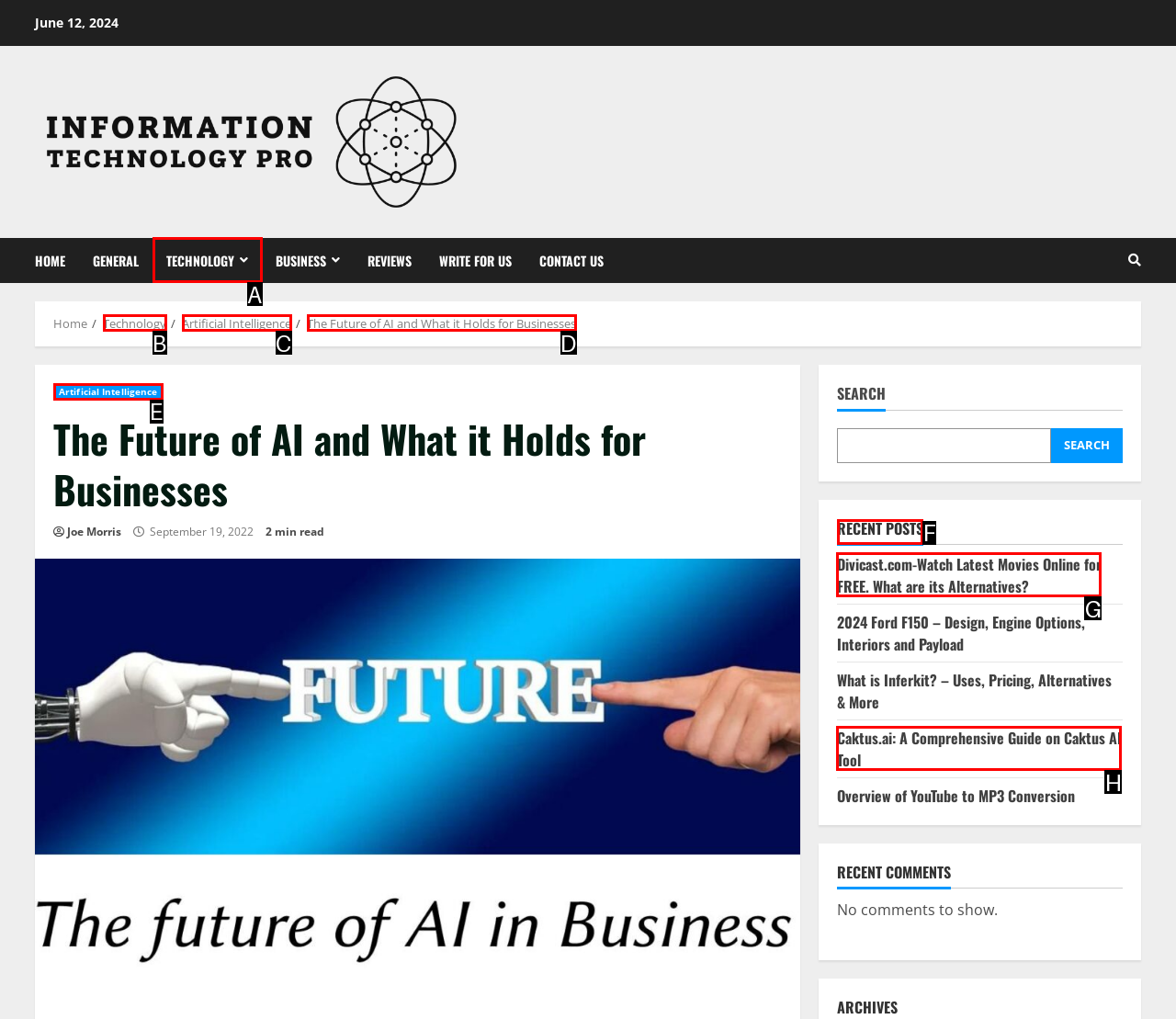Point out which HTML element you should click to fulfill the task: Check the RECENT POSTS.
Provide the option's letter from the given choices.

F